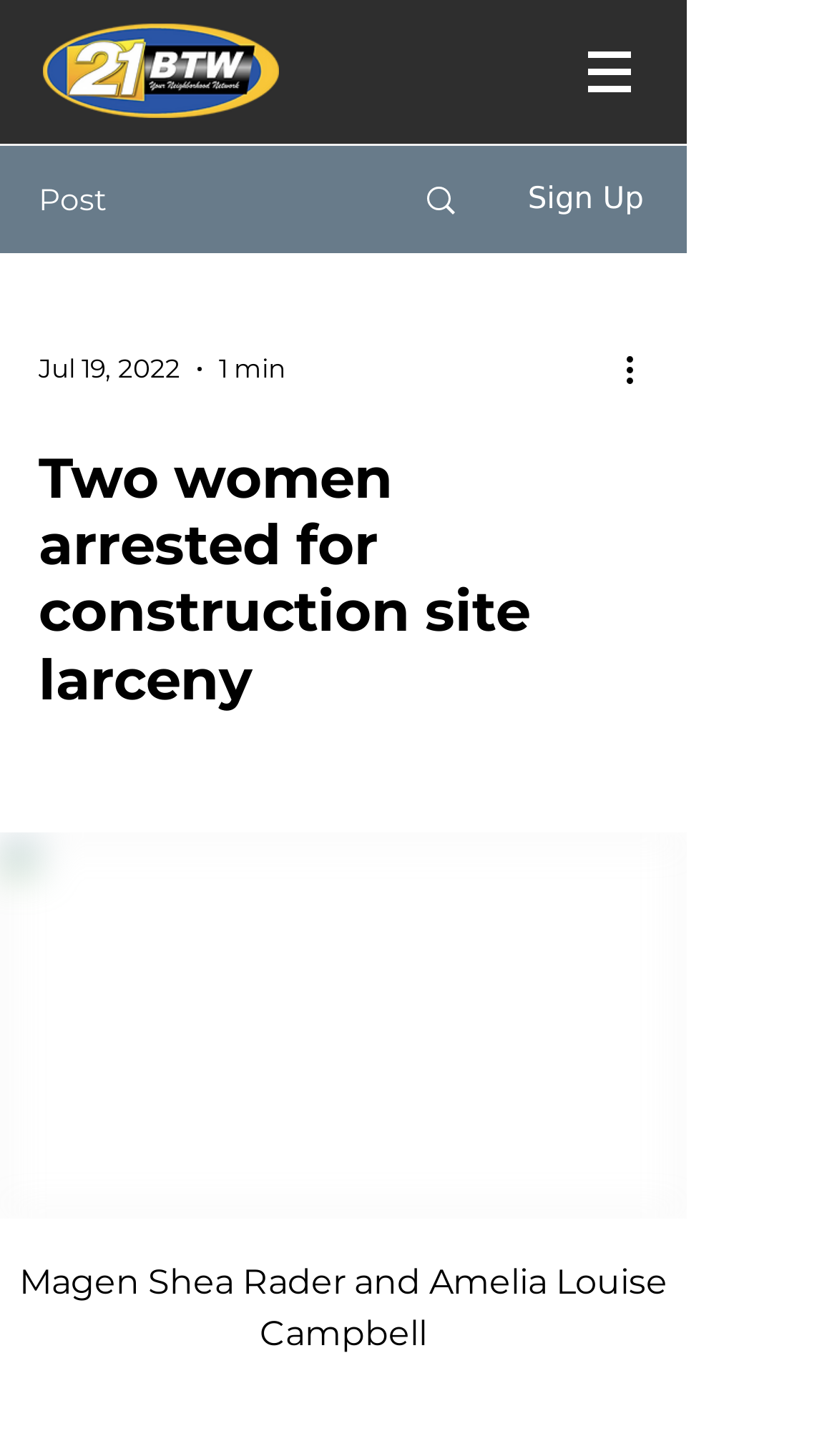Create a detailed summary of the webpage's content and design.

The webpage appears to be a news article page. At the top left, there is a logo image of "BTW21 Updated Logo.png". To the right of the logo, there is a navigation menu labeled "Site" with a button that has a popup menu. 

Below the navigation menu, there are two columns of content. On the left, there is a section with a "Post" label, followed by a link with an image, and then a "Sign Up" button. Below these elements, there is a date "Jul 19, 2022" and a time "1 min" indicating when the post was made.

On the right side of the page, there is a heading that reads "Two women arrested for construction site larceny", which is the title of the news article. Below the heading, there is a button with the names "Magen Shea Rader and Amelia Louise Campbell", which likely links to more information about the individuals mentioned in the article. 

At the bottom of the page, there is a figcaption, which is likely a caption for an image related to the article, but the image itself is not described in the accessibility tree.